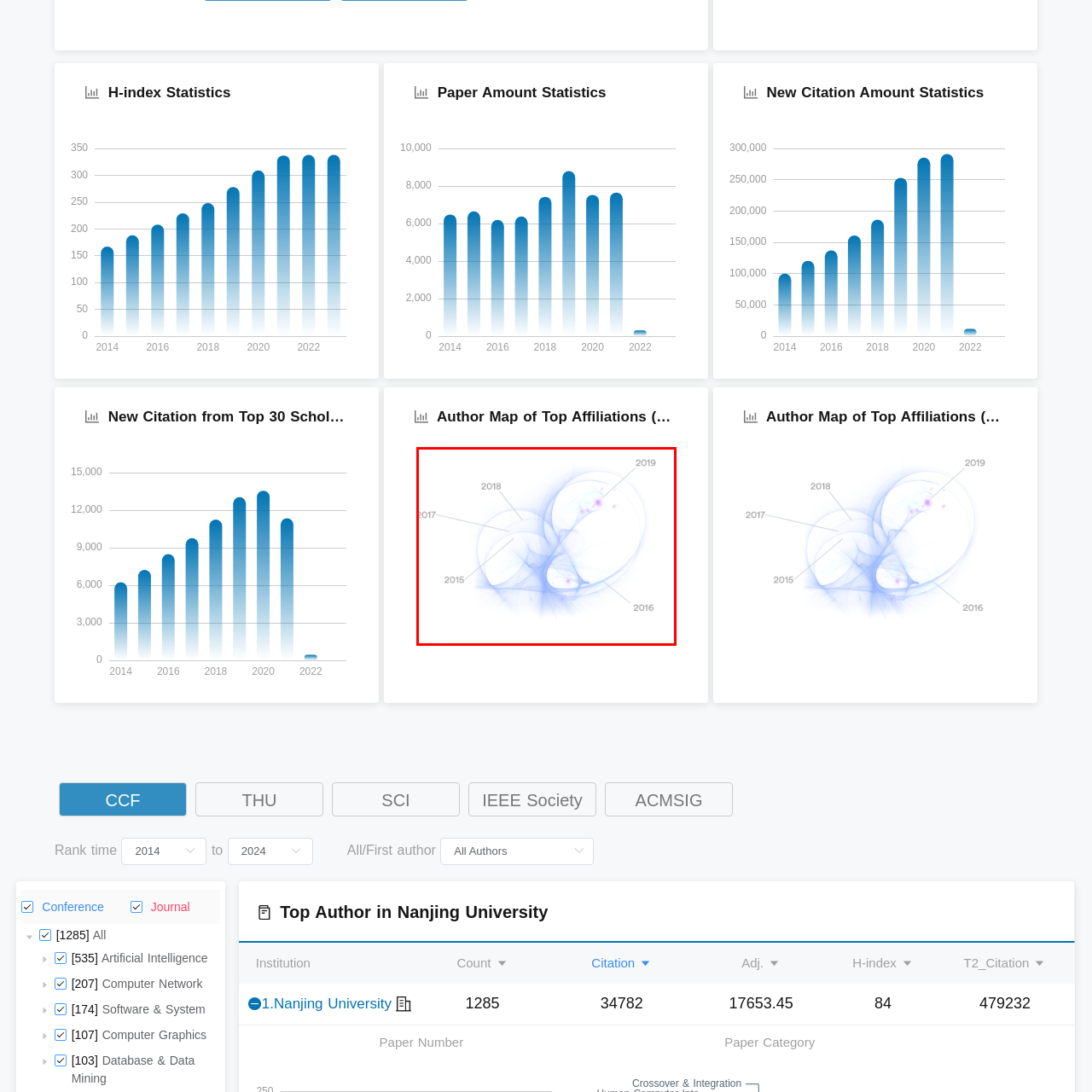Inspect the image contained by the red bounding box and answer the question with a single word or phrase:
What does the subtle use of purple signify?

Varying levels of citation impact or publication volume